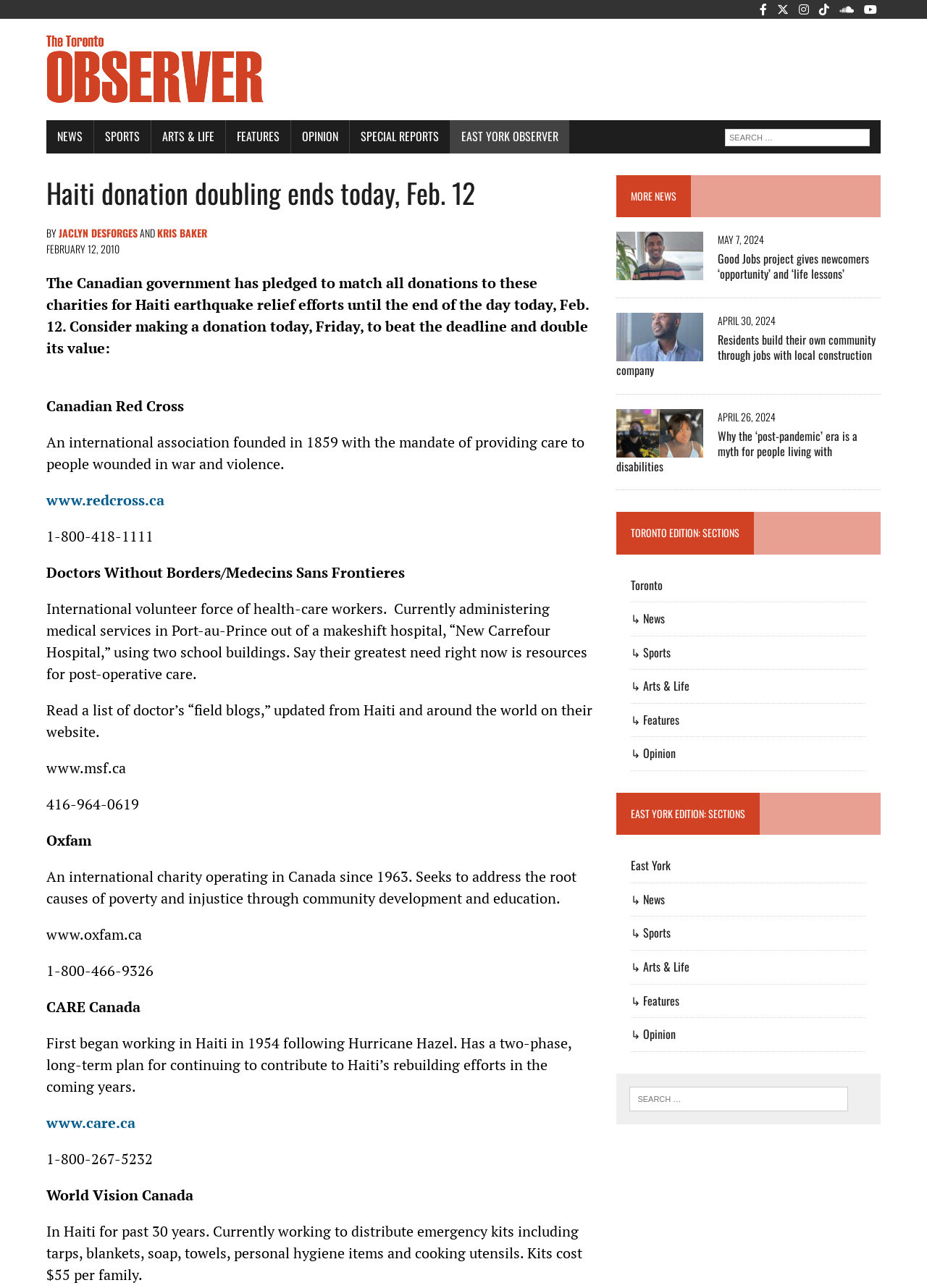Using the provided description: "More News", find the bounding box coordinates of the corresponding UI element. The output should be four float numbers between 0 and 1, in the format [left, top, right, bottom].

[0.681, 0.146, 0.73, 0.158]